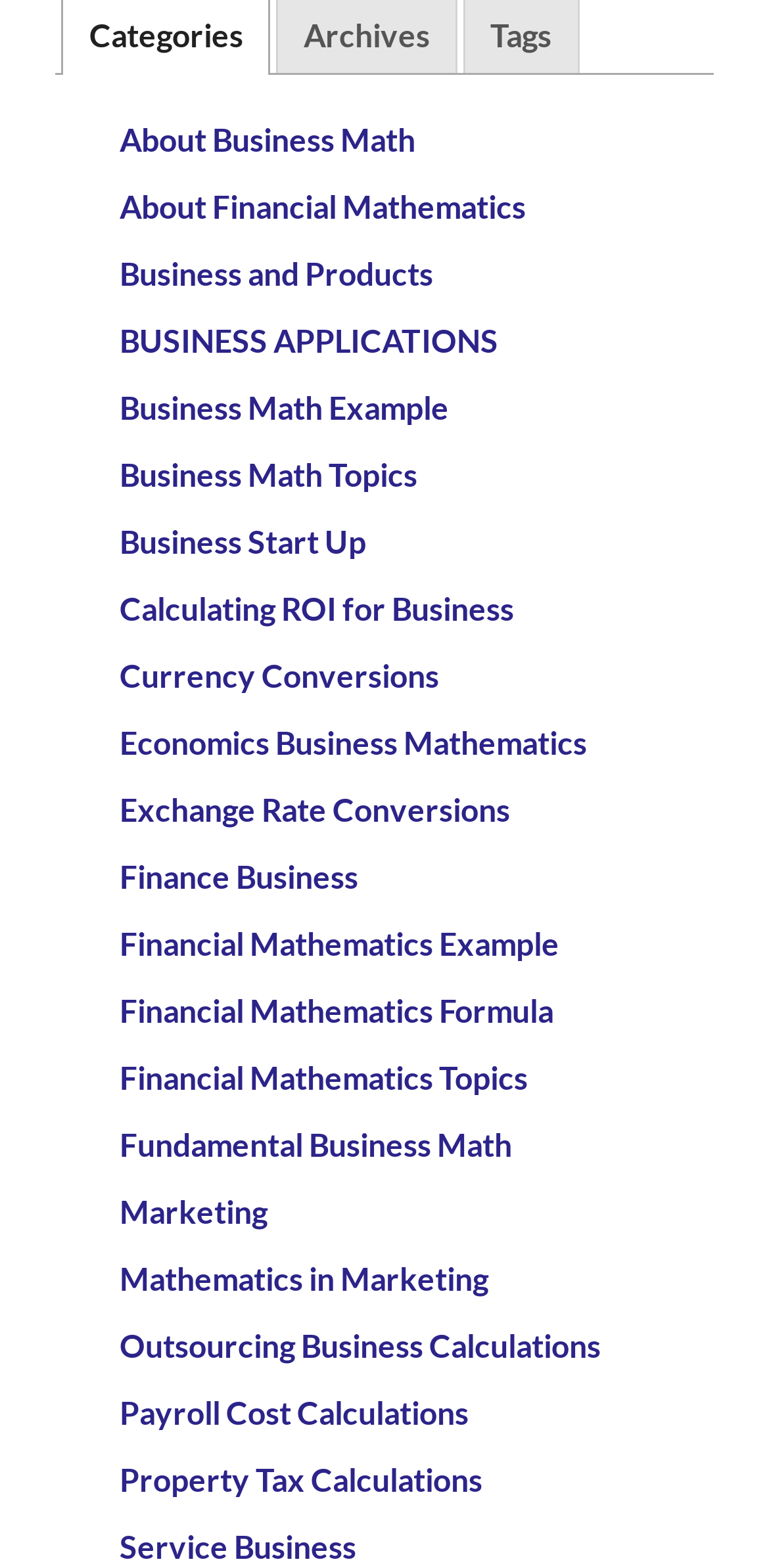Identify the bounding box coordinates for the region to click in order to carry out this instruction: "read about economics business mathematics". Provide the coordinates using four float numbers between 0 and 1, formatted as [left, top, right, bottom].

[0.155, 0.461, 0.763, 0.485]